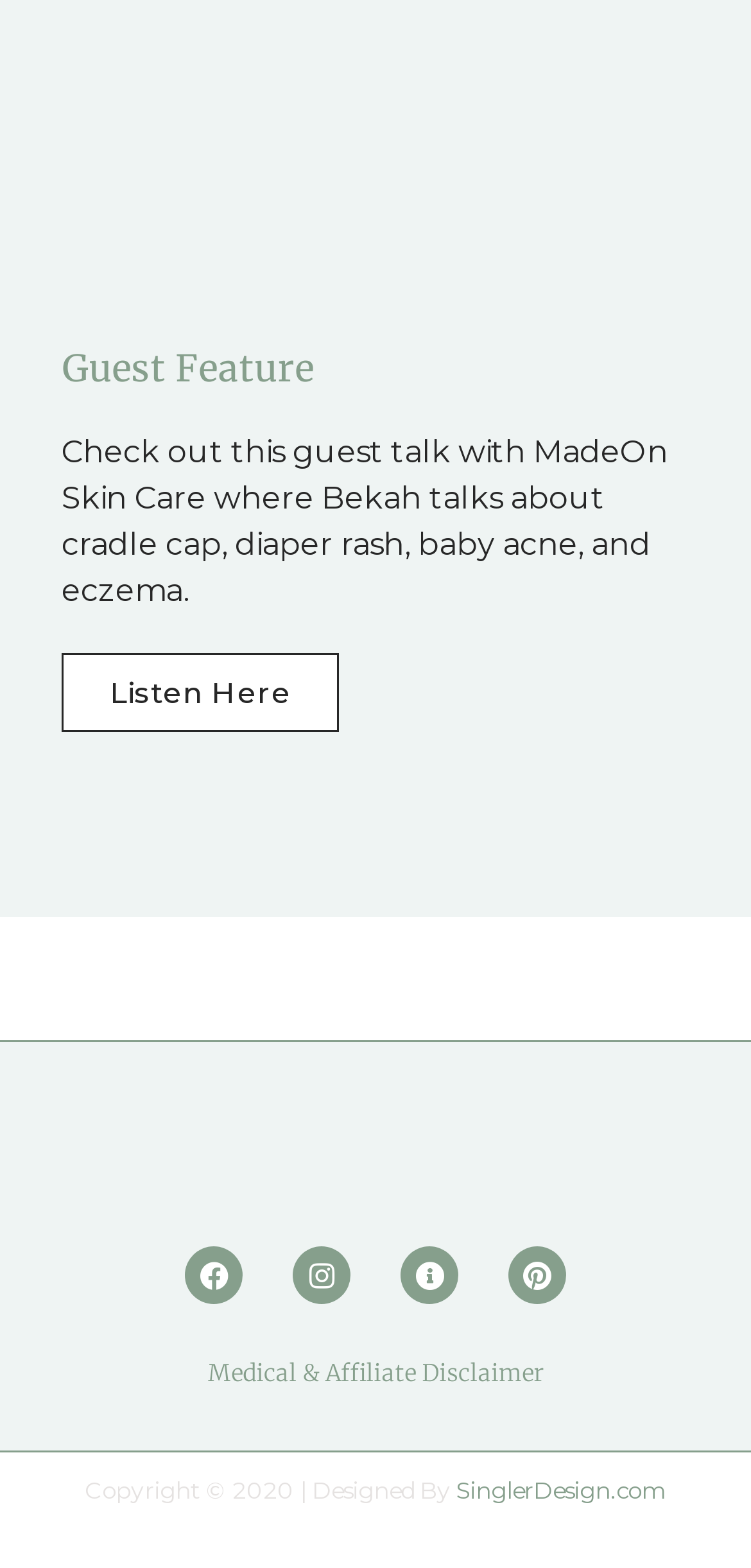Identify the bounding box coordinates for the region to click in order to carry out this instruction: "go to the fifth link". Provide the coordinates using four float numbers between 0 and 1, formatted as [left, top, right, bottom].

None